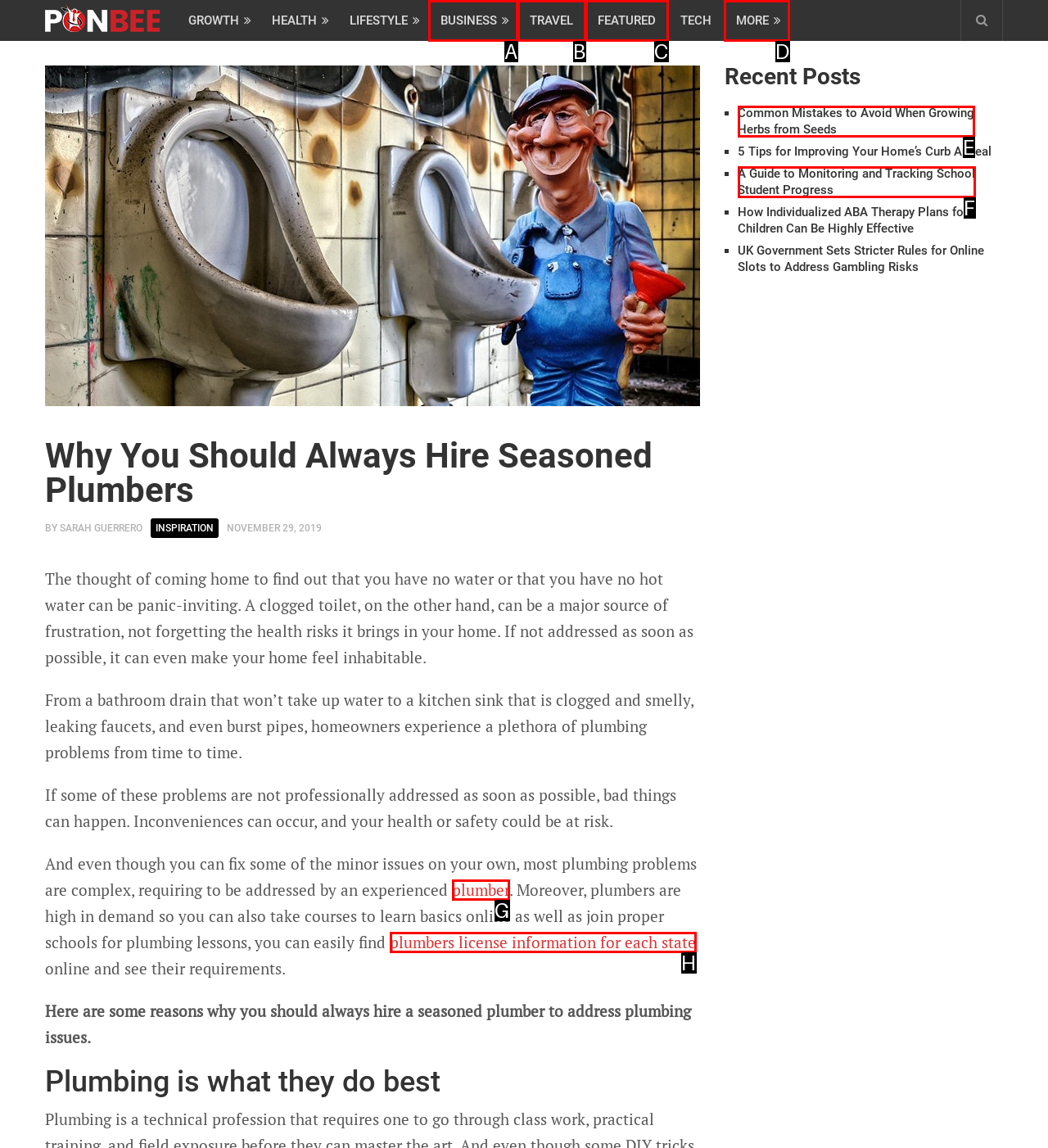Identify the UI element that best fits the description: Masters in clinical psychology USA
Respond with the letter representing the correct option.

None